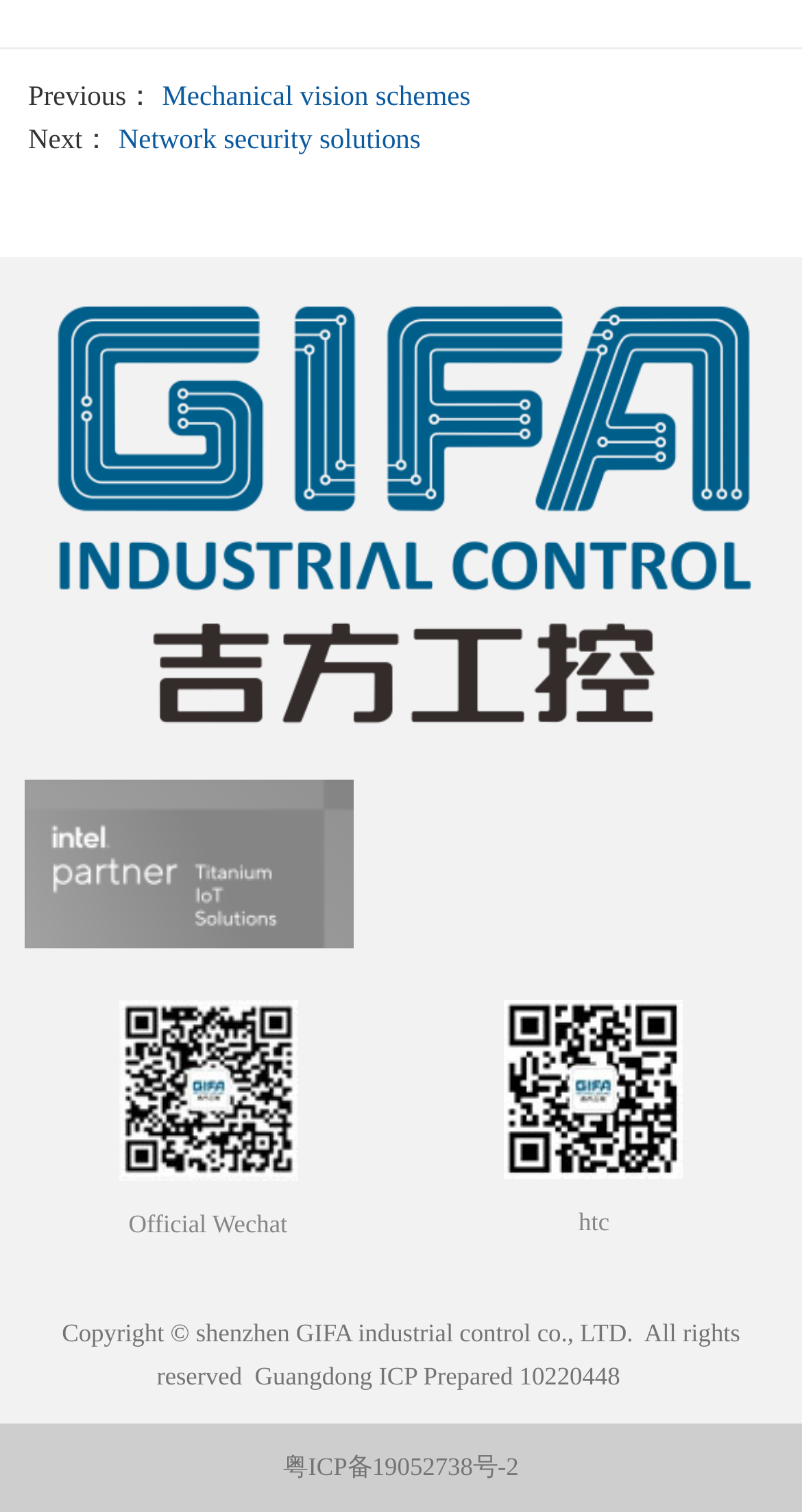Provide the bounding box coordinates of the HTML element this sentence describes: "Guangdong ICP Prepared 10220448". The bounding box coordinates consist of four float numbers between 0 and 1, i.e., [left, top, right, bottom].

[0.318, 0.9, 0.773, 0.919]